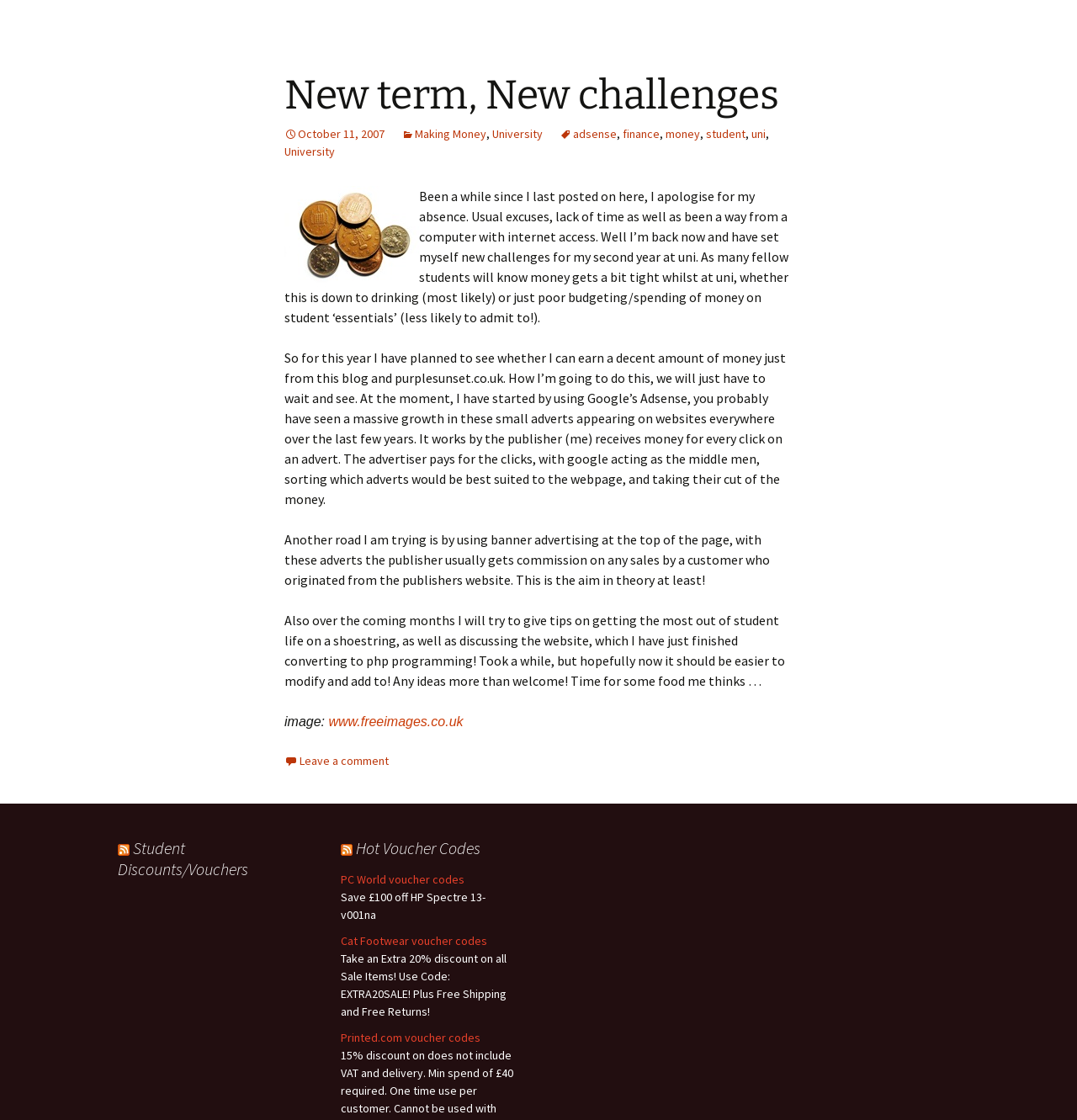Analyze the image and give a detailed response to the question:
What is the image at the top of the page?

The image at the top of the page is an image of coins, which is likely related to the topic of making money and finance.